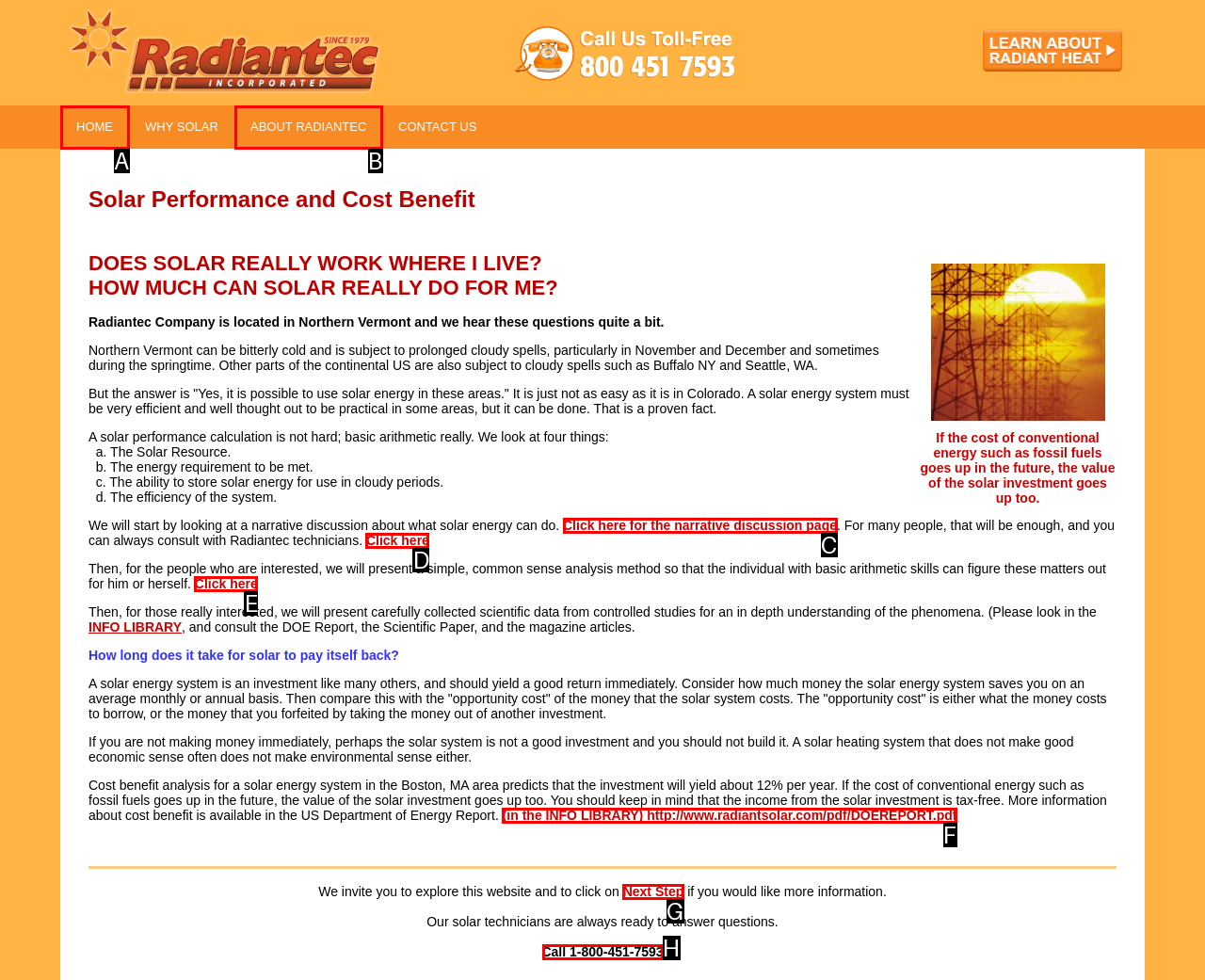Pick the HTML element that should be clicked to execute the task: Call 1-800-451-7593
Respond with the letter corresponding to the correct choice.

H